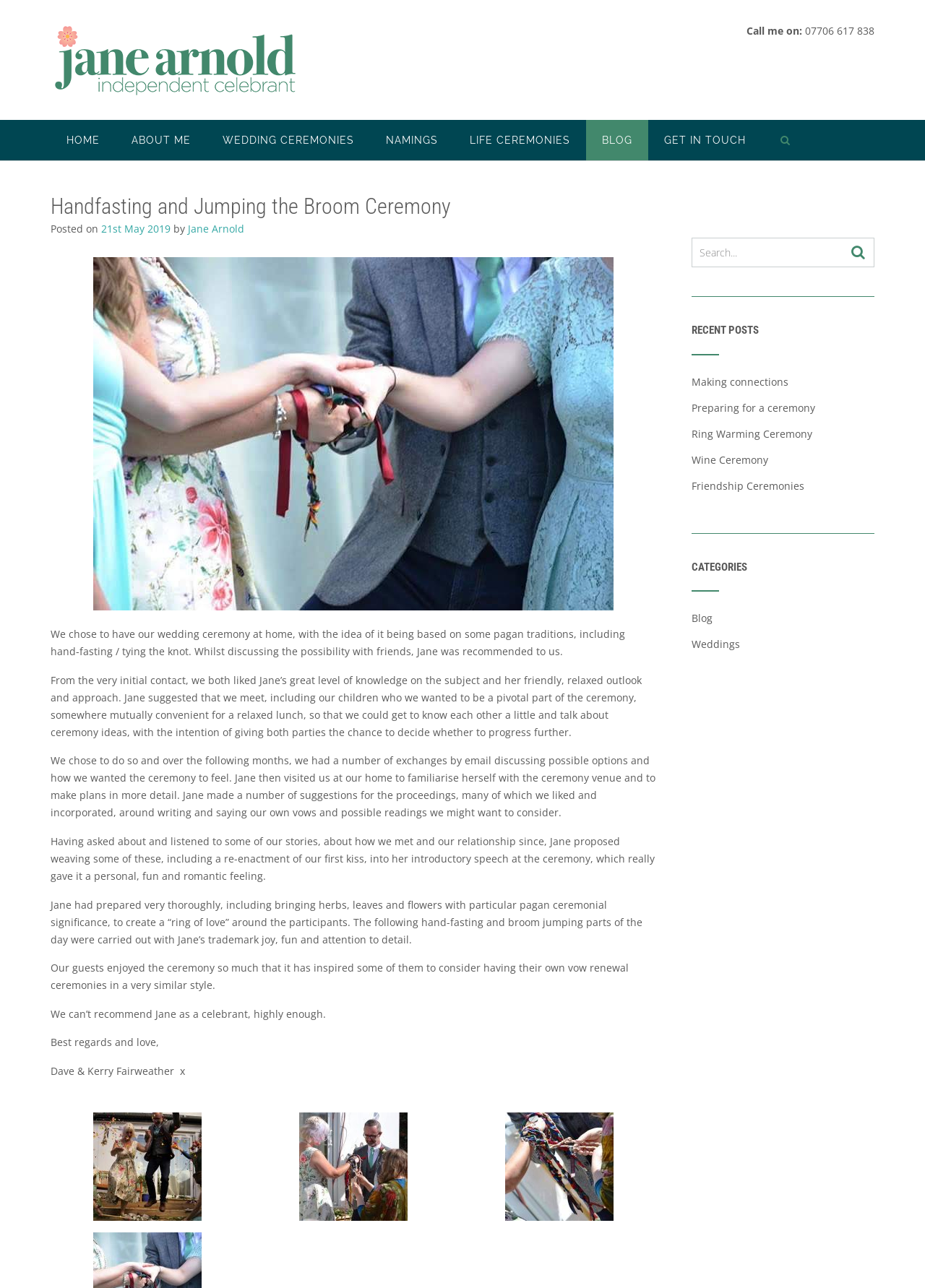From the webpage screenshot, predict the bounding box of the UI element that matches this description: "Jane Arnold".

[0.203, 0.172, 0.264, 0.183]